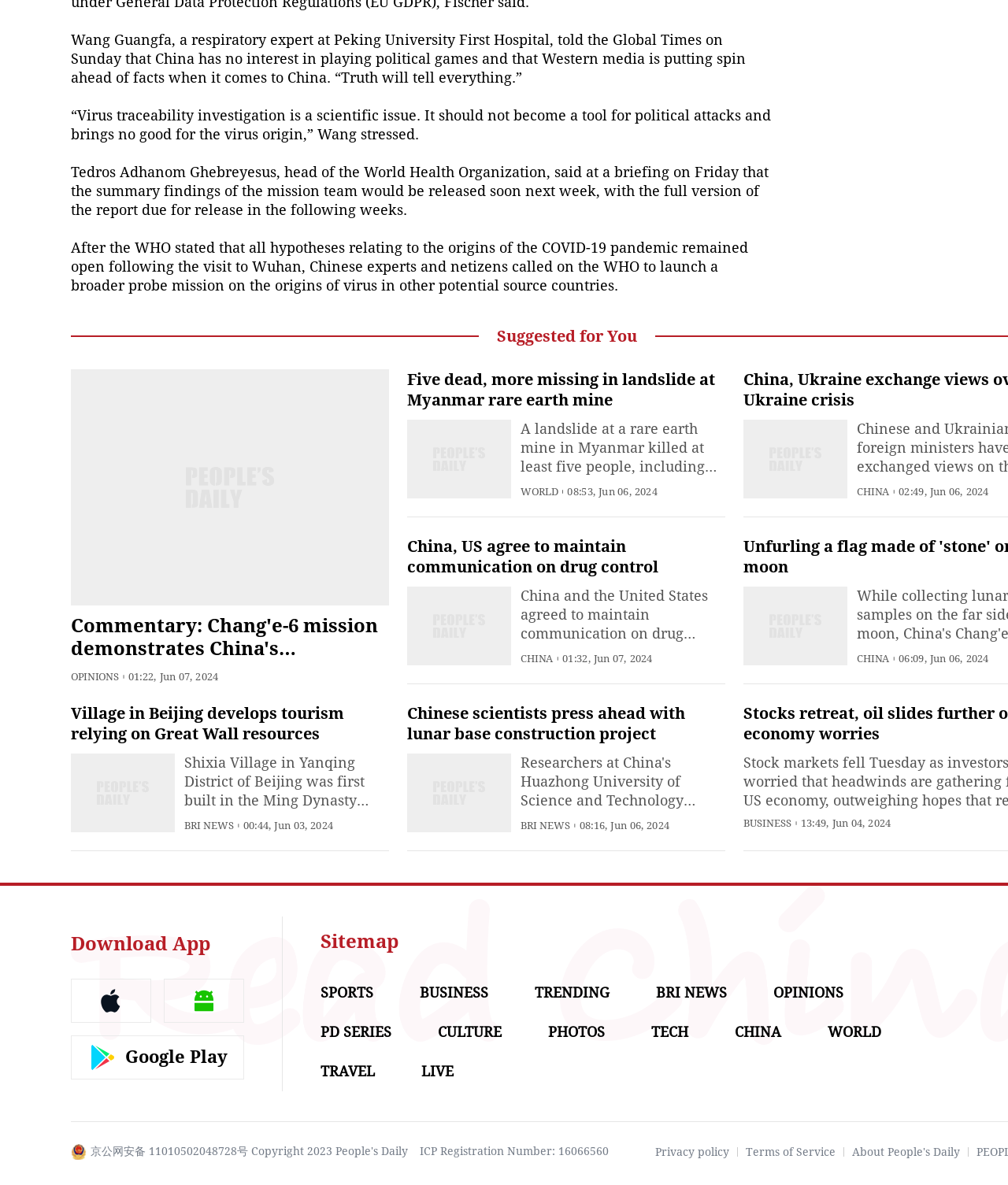Indicate the bounding box coordinates of the element that must be clicked to execute the instruction: "Download the People's Daily English language App". The coordinates should be given as four float numbers between 0 and 1, i.e., [left, top, right, bottom].

[0.07, 0.787, 0.209, 0.806]